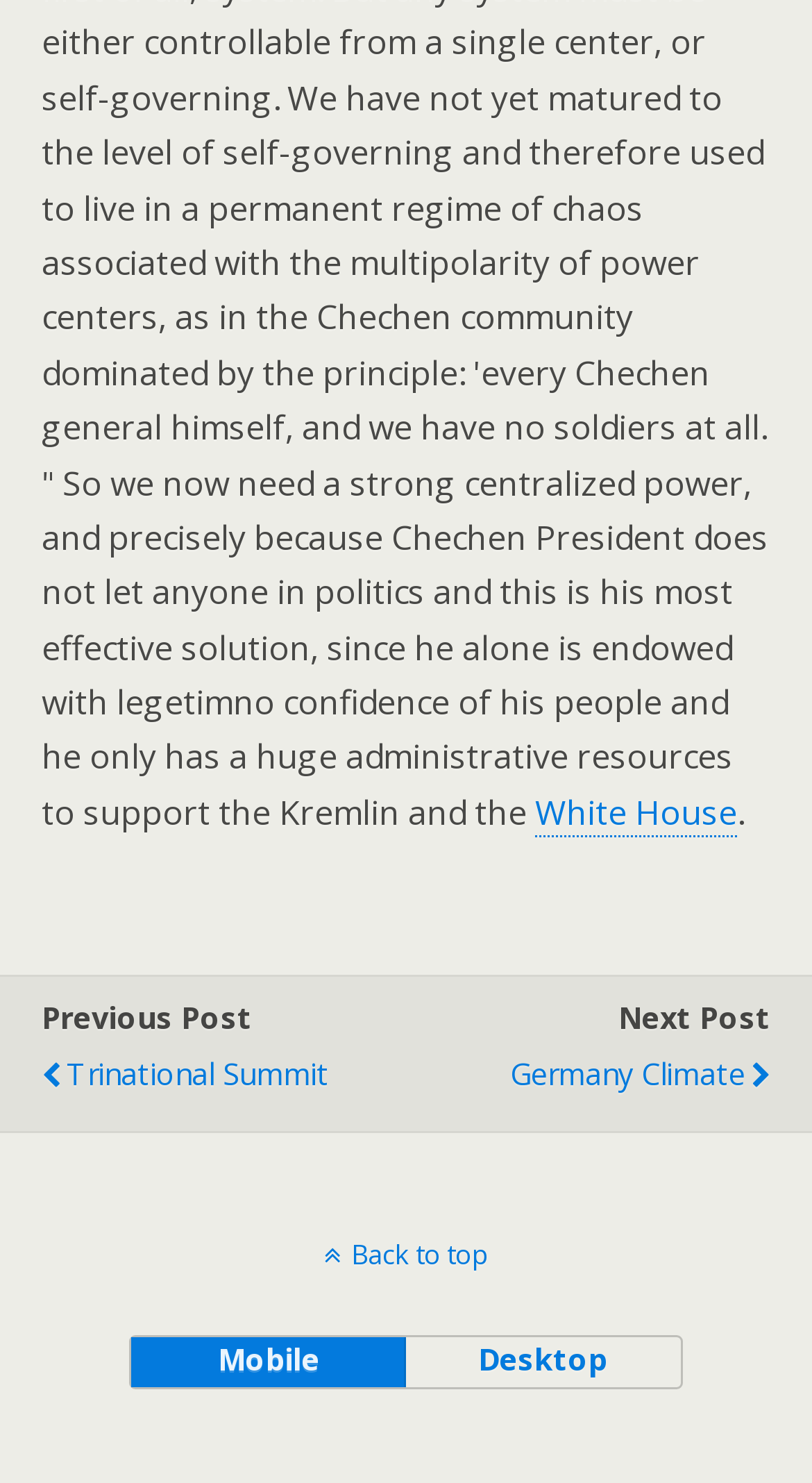Provide a single word or phrase answer to the question: 
What is the text of the first link on the webpage?

White House